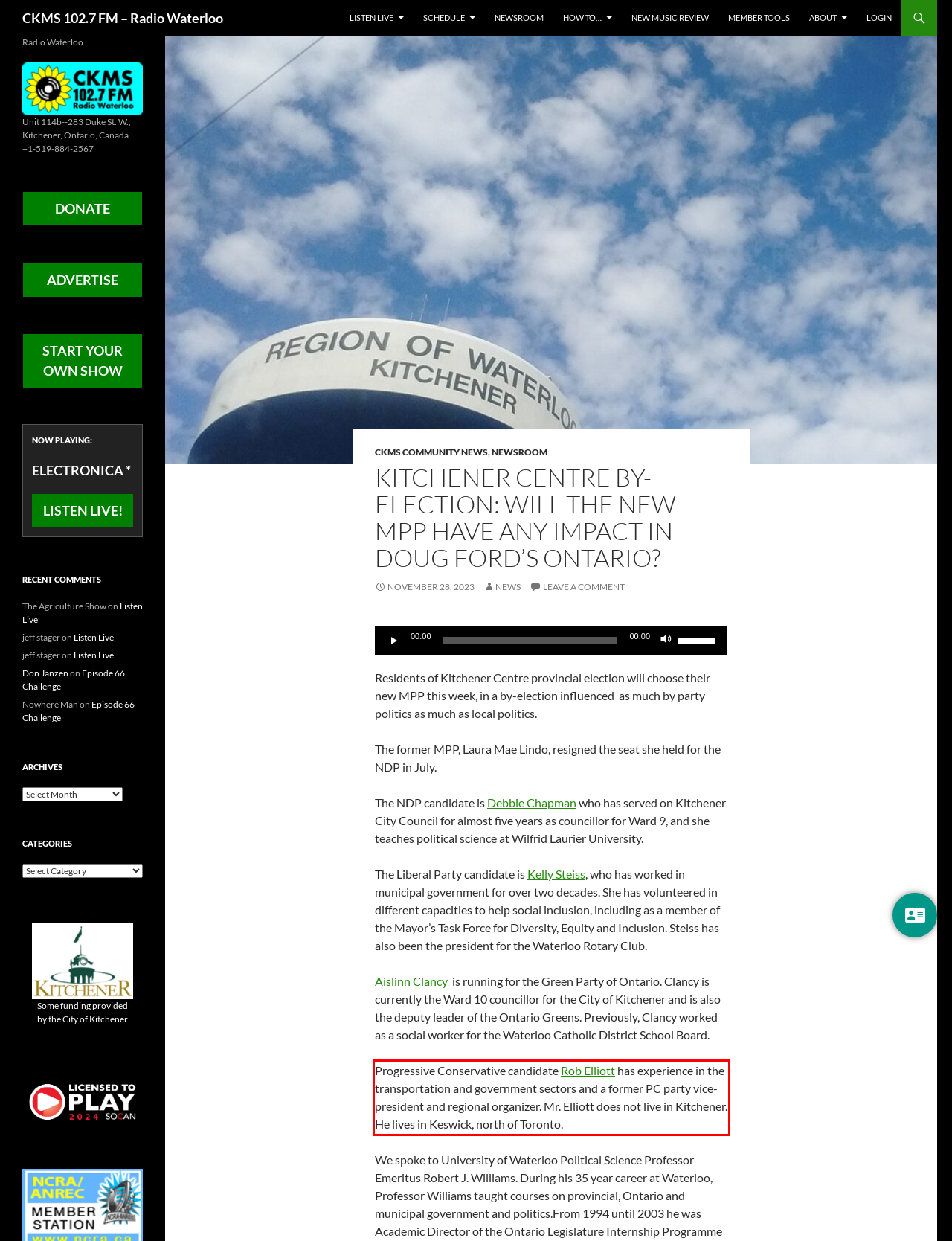View the screenshot of the webpage and identify the UI element surrounded by a red bounding box. Extract the text contained within this red bounding box.

Progressive Conservative candidate Rob Elliott has experience in the transportation and government sectors and a former PC party vice-president and regional organizer. Mr. Elliott does not live in Kitchener. He lives in Keswick, north of Toronto.